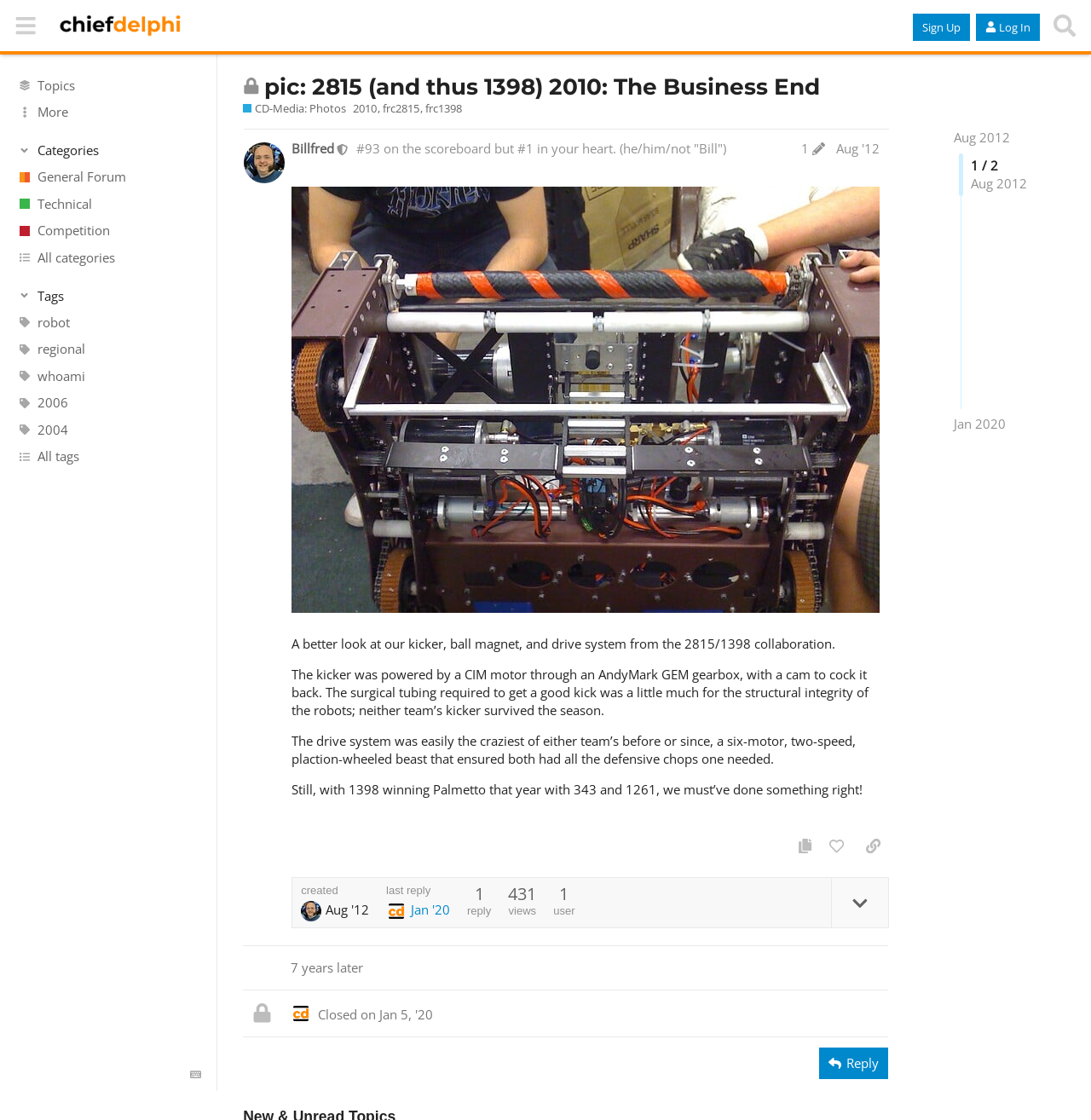What is the name of the user who posted the topic?
Please provide a single word or phrase answer based on the image.

Billfred